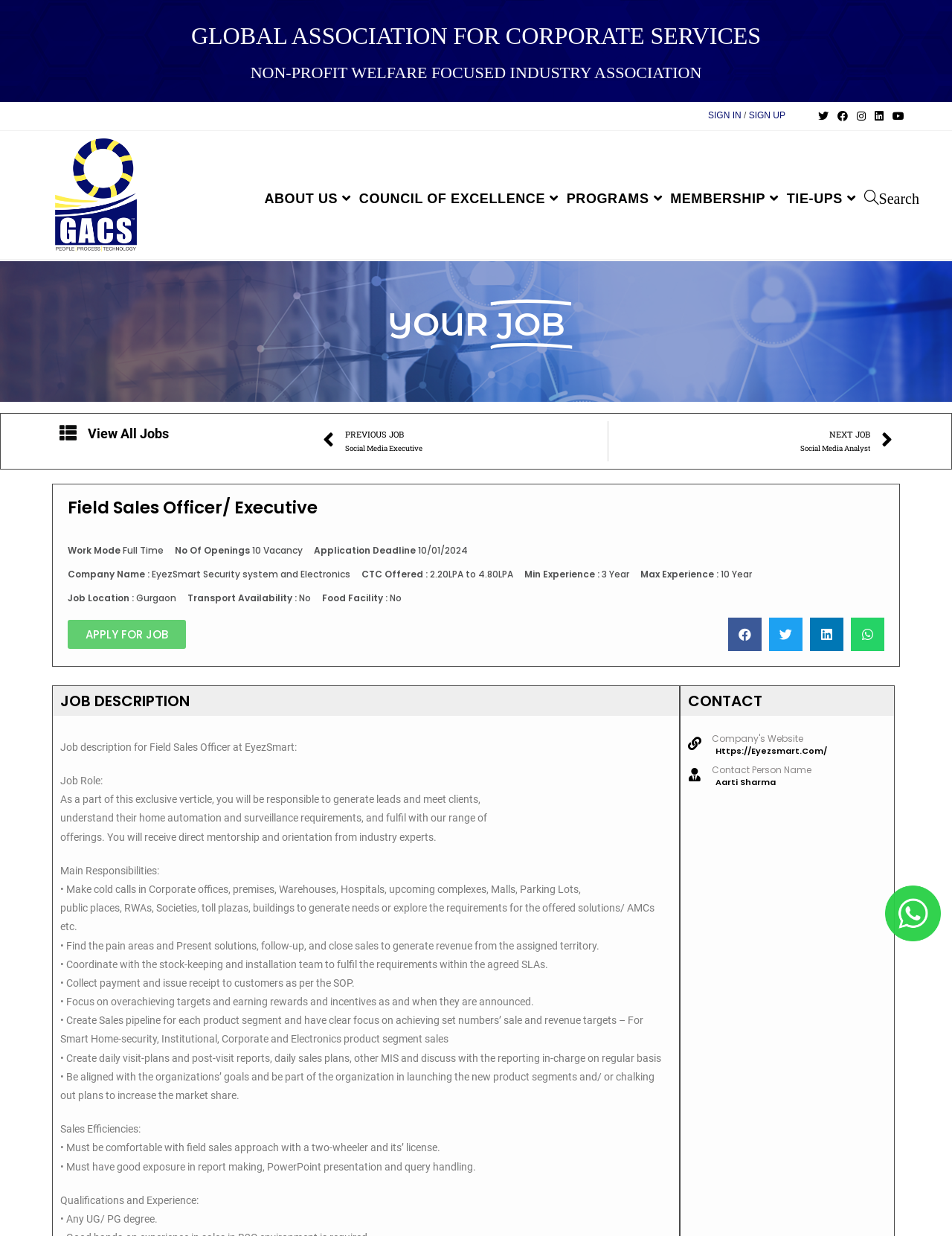Please identify the bounding box coordinates of the element I should click to complete this instruction: 'Click on the 'APPLY FOR JOB' button'. The coordinates should be given as four float numbers between 0 and 1, like this: [left, top, right, bottom].

[0.071, 0.501, 0.195, 0.525]